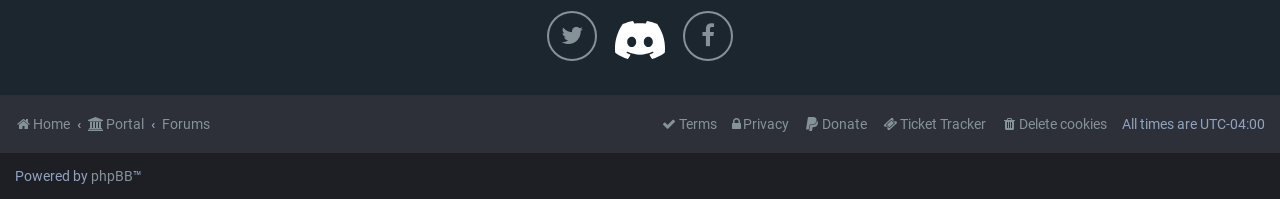Identify the bounding box coordinates of the region that needs to be clicked to carry out this instruction: "Check the phpBB link". Provide these coordinates as four float numbers ranging from 0 to 1, i.e., [left, top, right, bottom].

[0.071, 0.843, 0.104, 0.924]